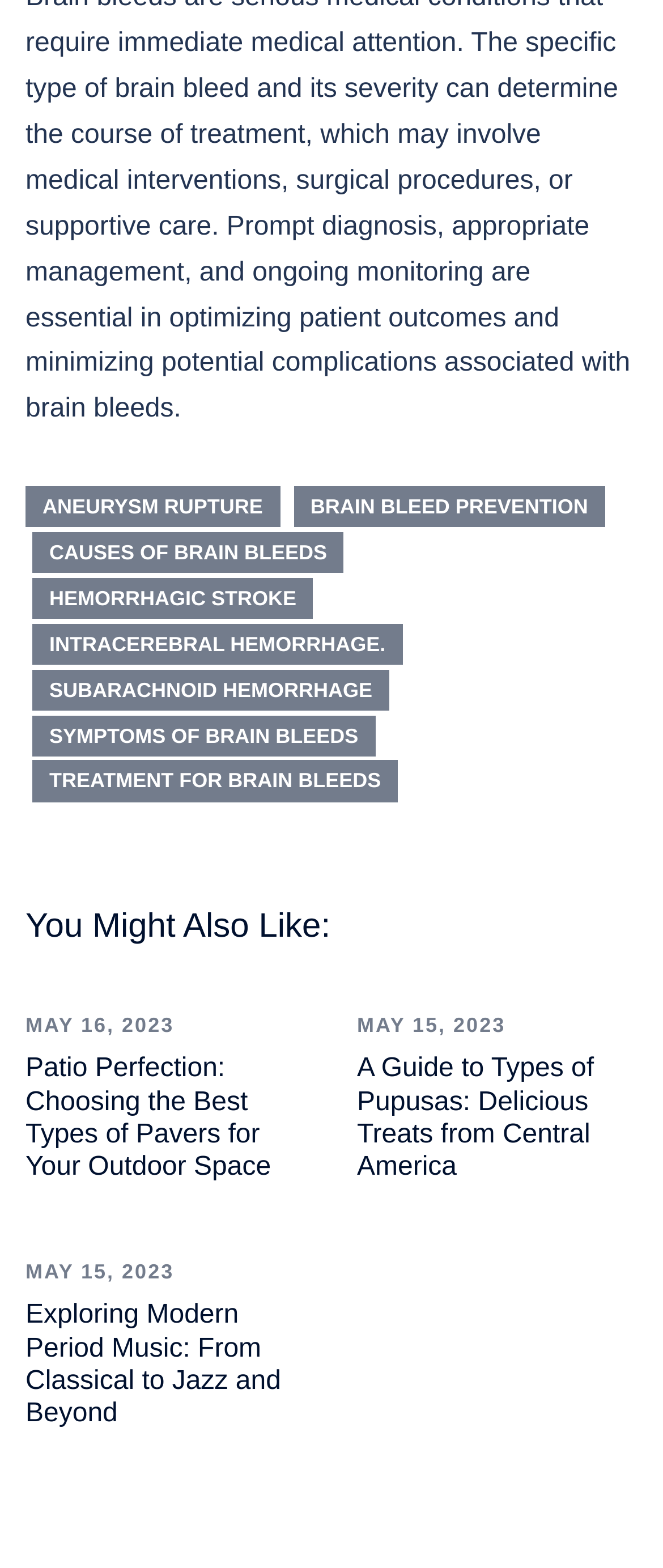Using the provided element description, identify the bounding box coordinates as (top-left x, top-left y, bottom-right x, bottom-right y). Ensure all values are between 0 and 1. Description: brain bleed prevention

[0.442, 0.31, 0.913, 0.336]